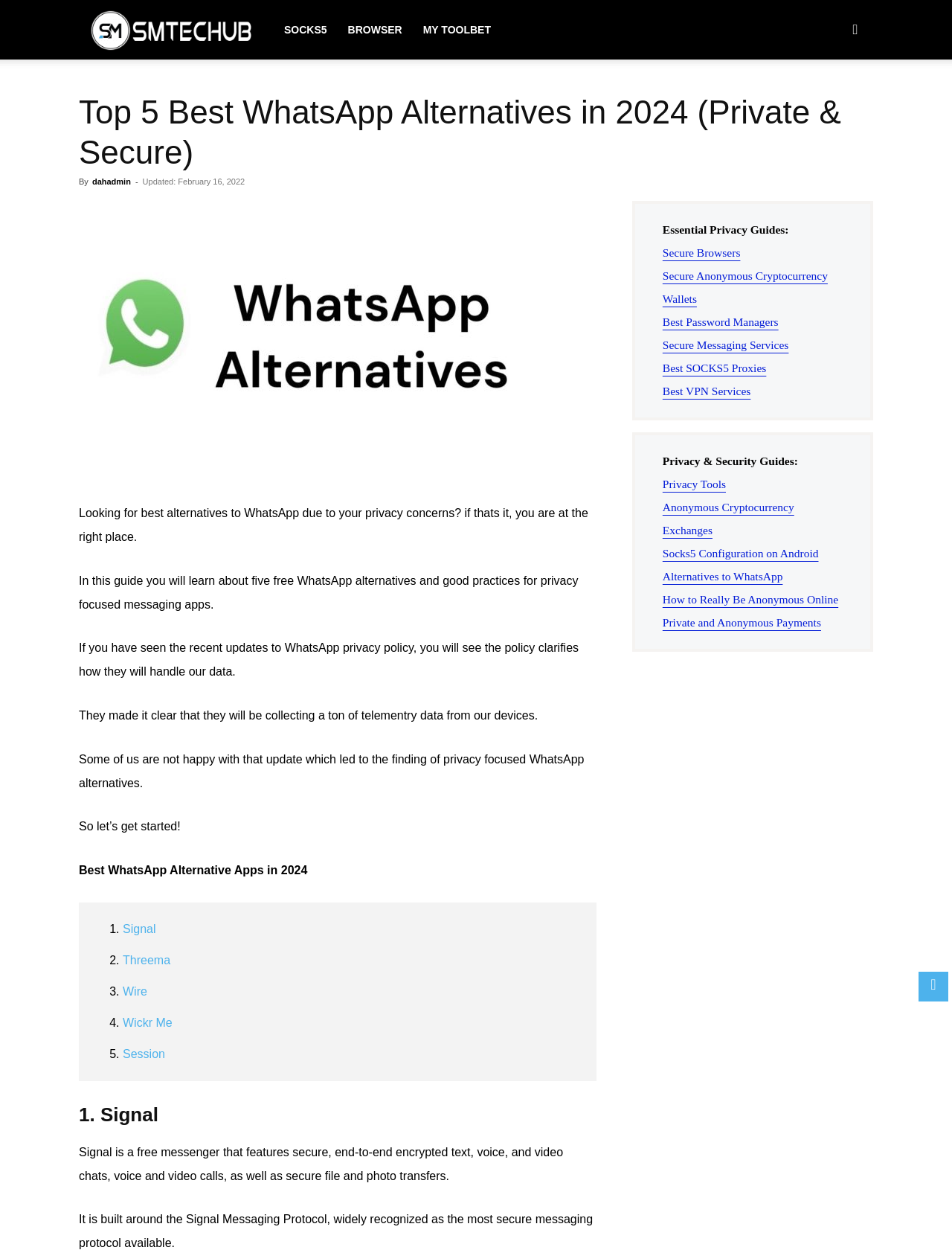Please find the bounding box coordinates of the element that must be clicked to perform the given instruction: "Explore Secure Browsers". The coordinates should be four float numbers from 0 to 1, i.e., [left, top, right, bottom].

[0.696, 0.197, 0.778, 0.207]